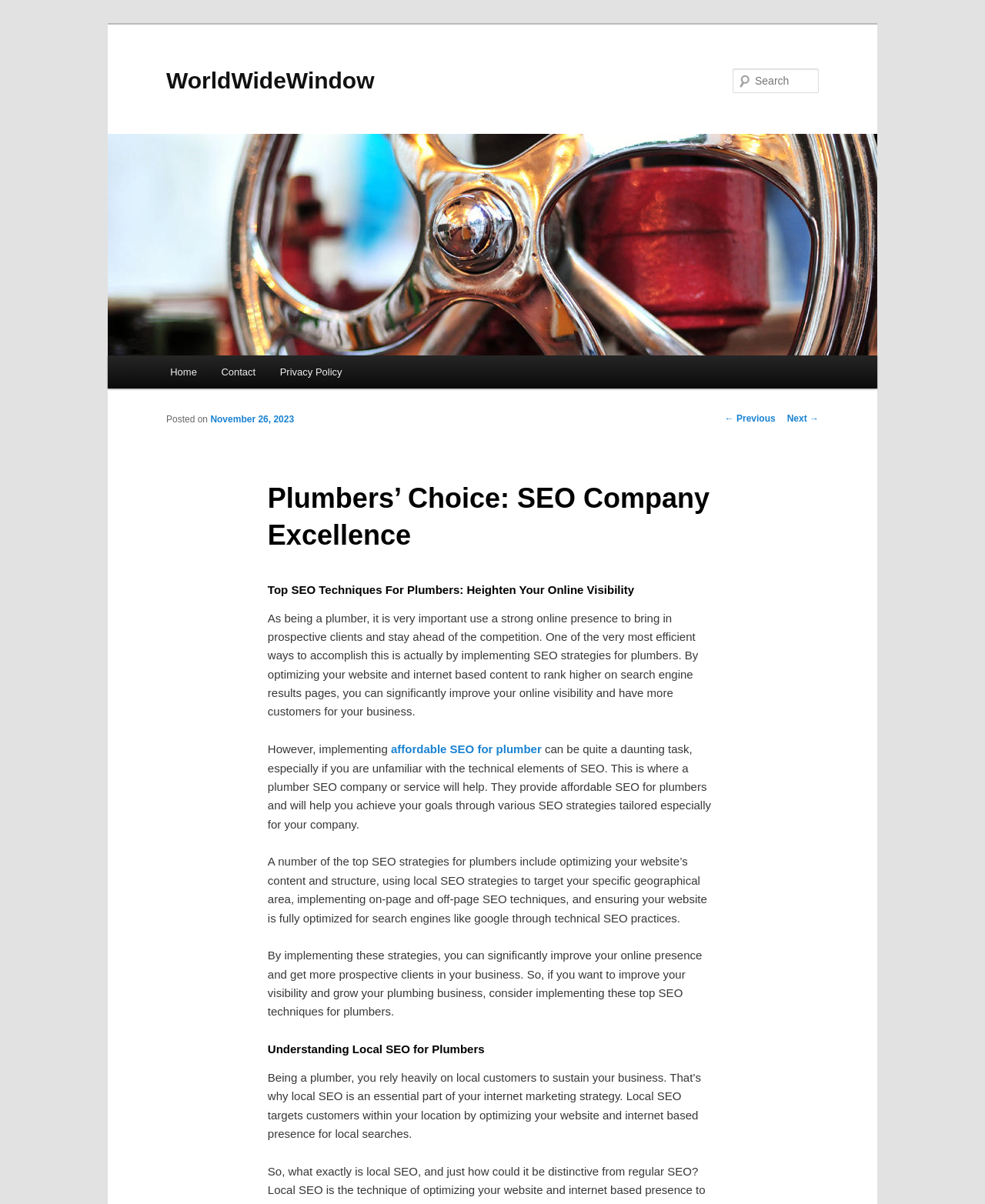Please provide a comprehensive answer to the question below using the information from the image: What is the topic of the main article?

The topic of the main article is obtained from the heading elements and the content of the webpage, which discusses various SEO strategies and techniques specifically for plumbers.